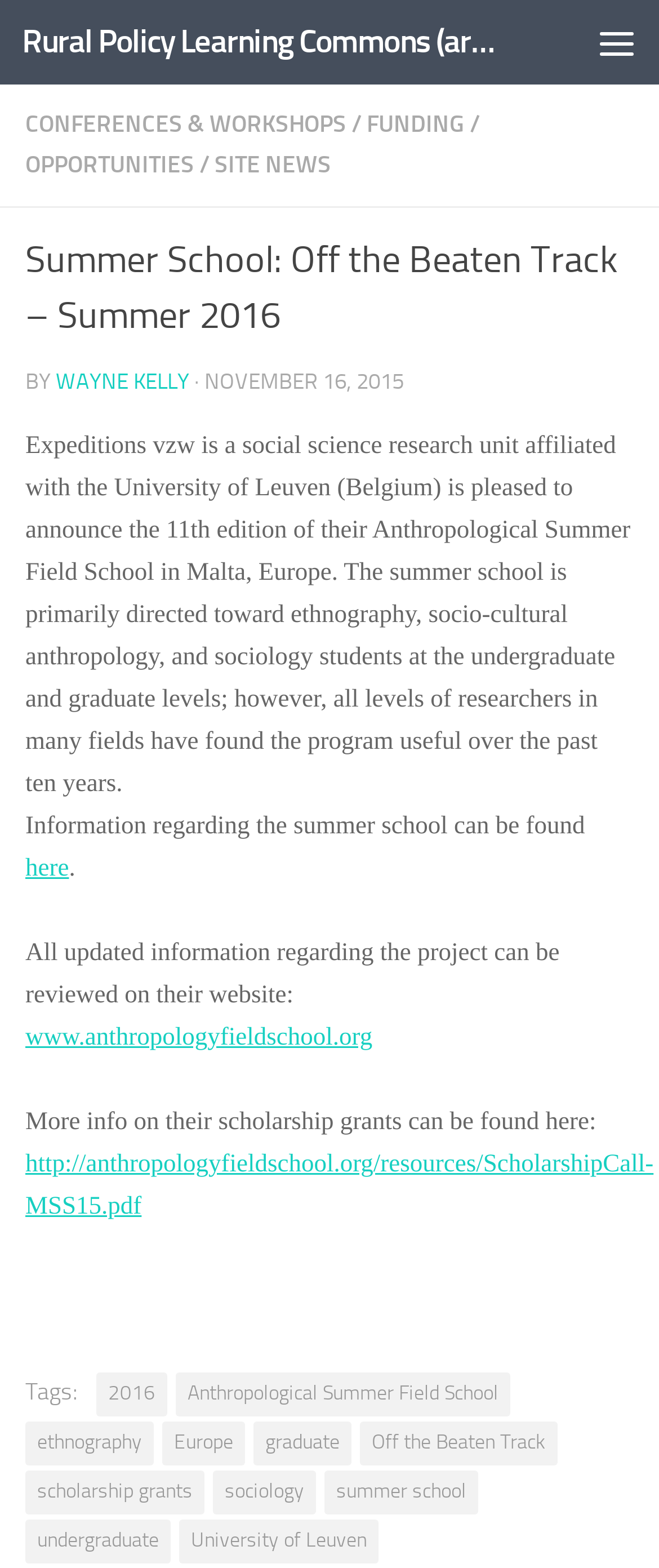Please pinpoint the bounding box coordinates for the region I should click to adhere to this instruction: "View 'CONFERENCES & WORKSHOPS'".

[0.038, 0.07, 0.526, 0.088]